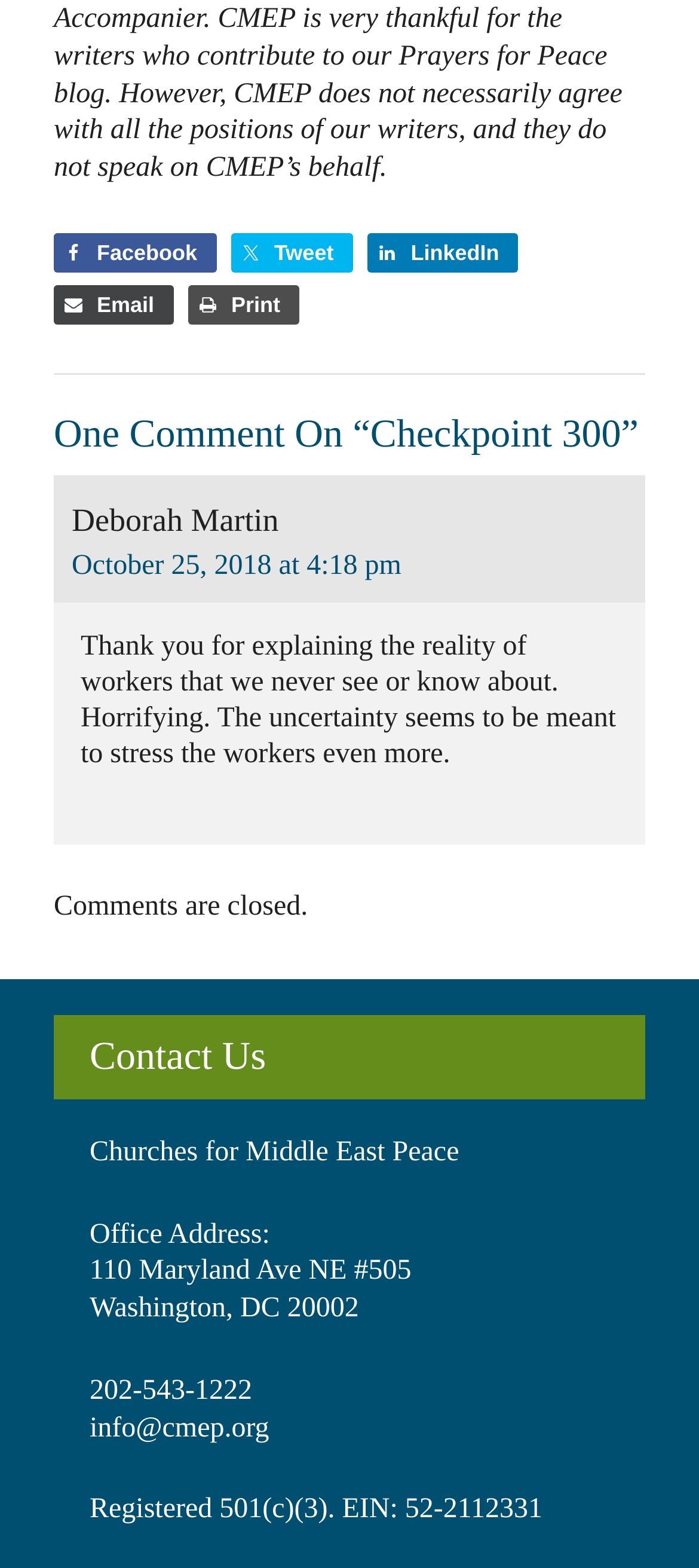Find the bounding box coordinates corresponding to the UI element with the description: "Tweet". The coordinates should be formatted as [left, top, right, bottom], with values as floats between 0 and 1.

[0.331, 0.149, 0.505, 0.174]